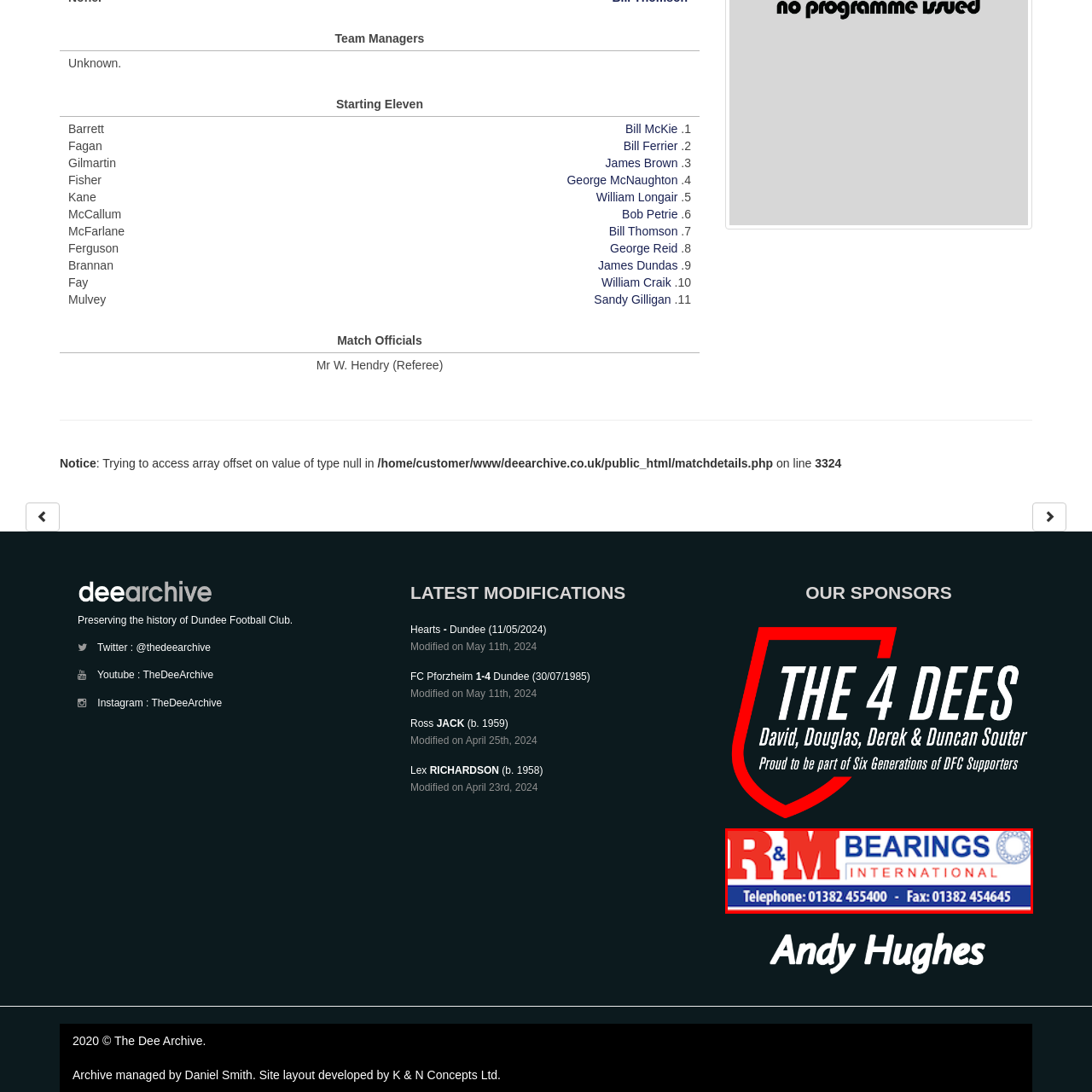Direct your attention to the image enclosed by the red boundary, What shape is the design element in the logo? 
Answer concisely using a single word or phrase.

Circular